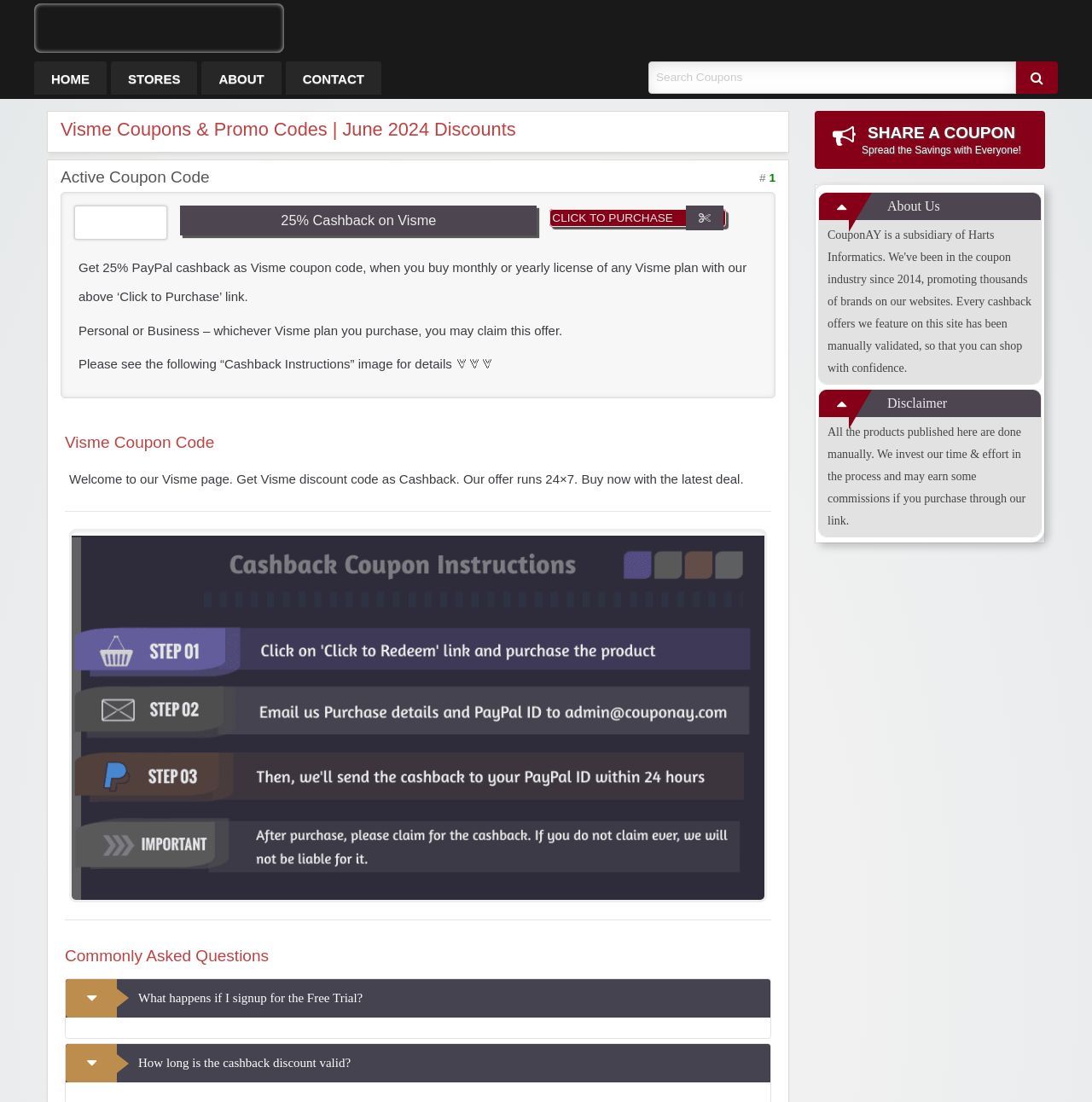Find the bounding box of the element with the following description: "parent_node: CouponAY". The coordinates must be four float numbers between 0 and 1, formatted as [left, top, right, bottom].

[0.031, 0.019, 0.26, 0.031]